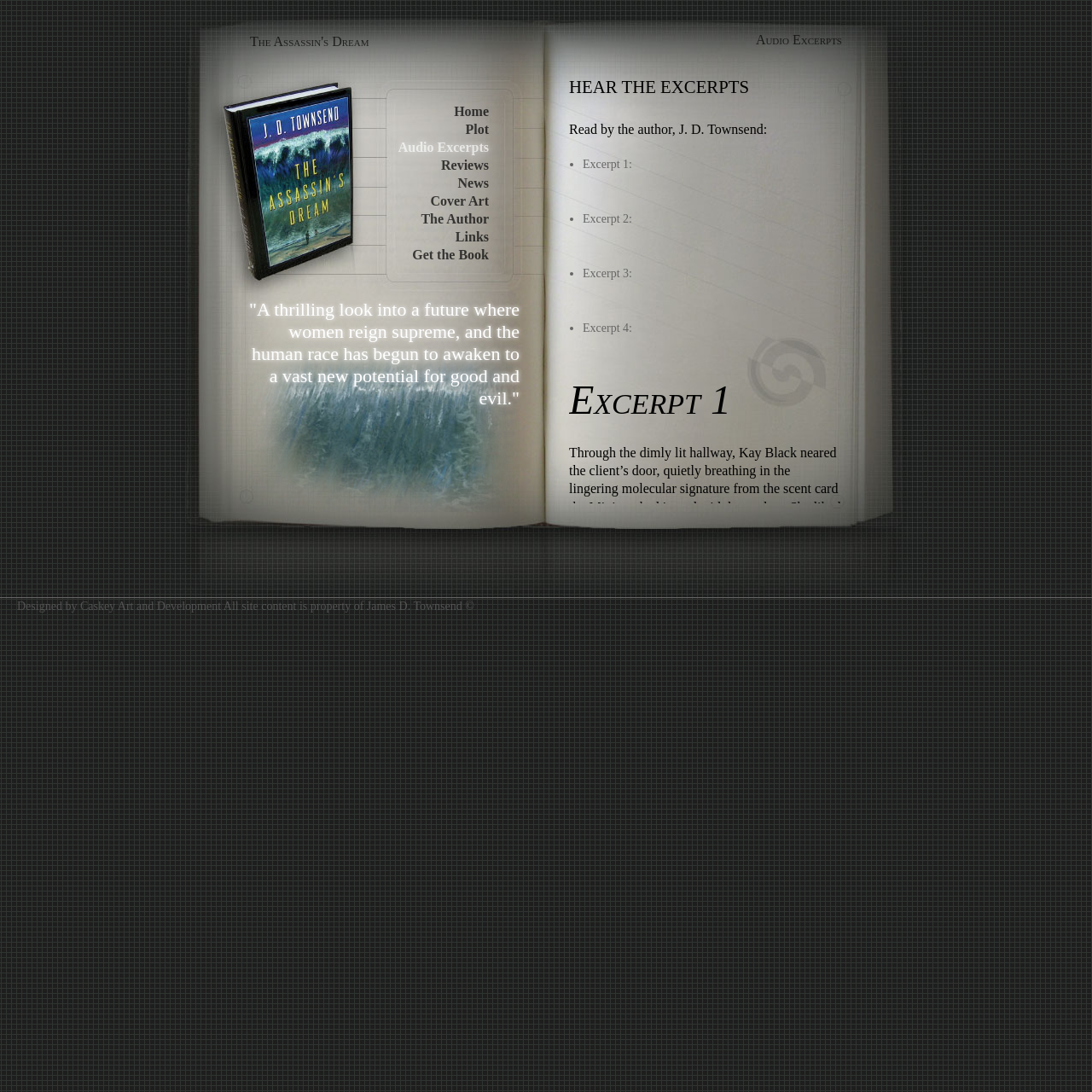Please determine the bounding box coordinates for the UI element described as: "Reviews".

[0.404, 0.145, 0.448, 0.158]